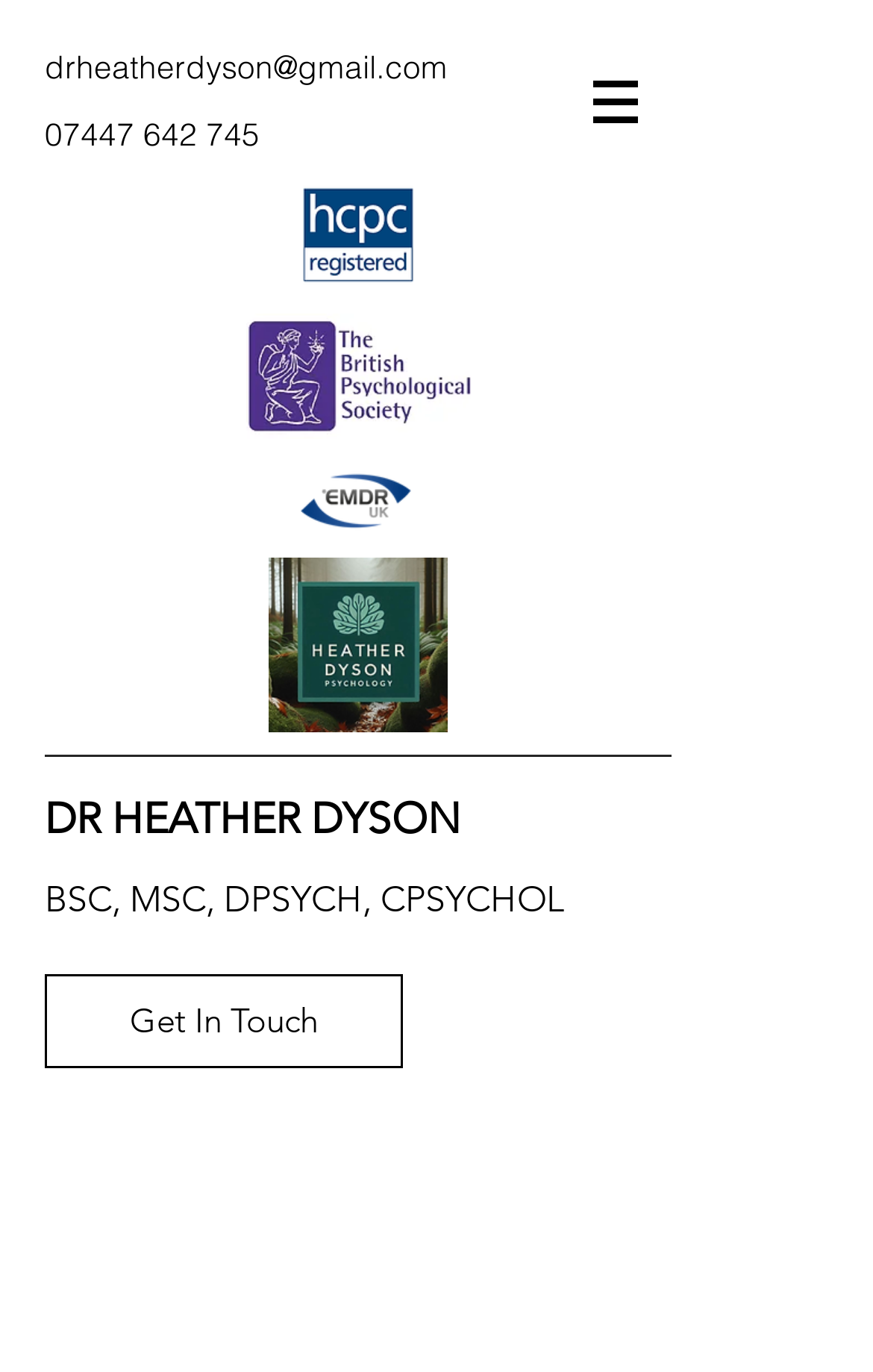How many images are on the page? Observe the screenshot and provide a one-word or short phrase answer.

5